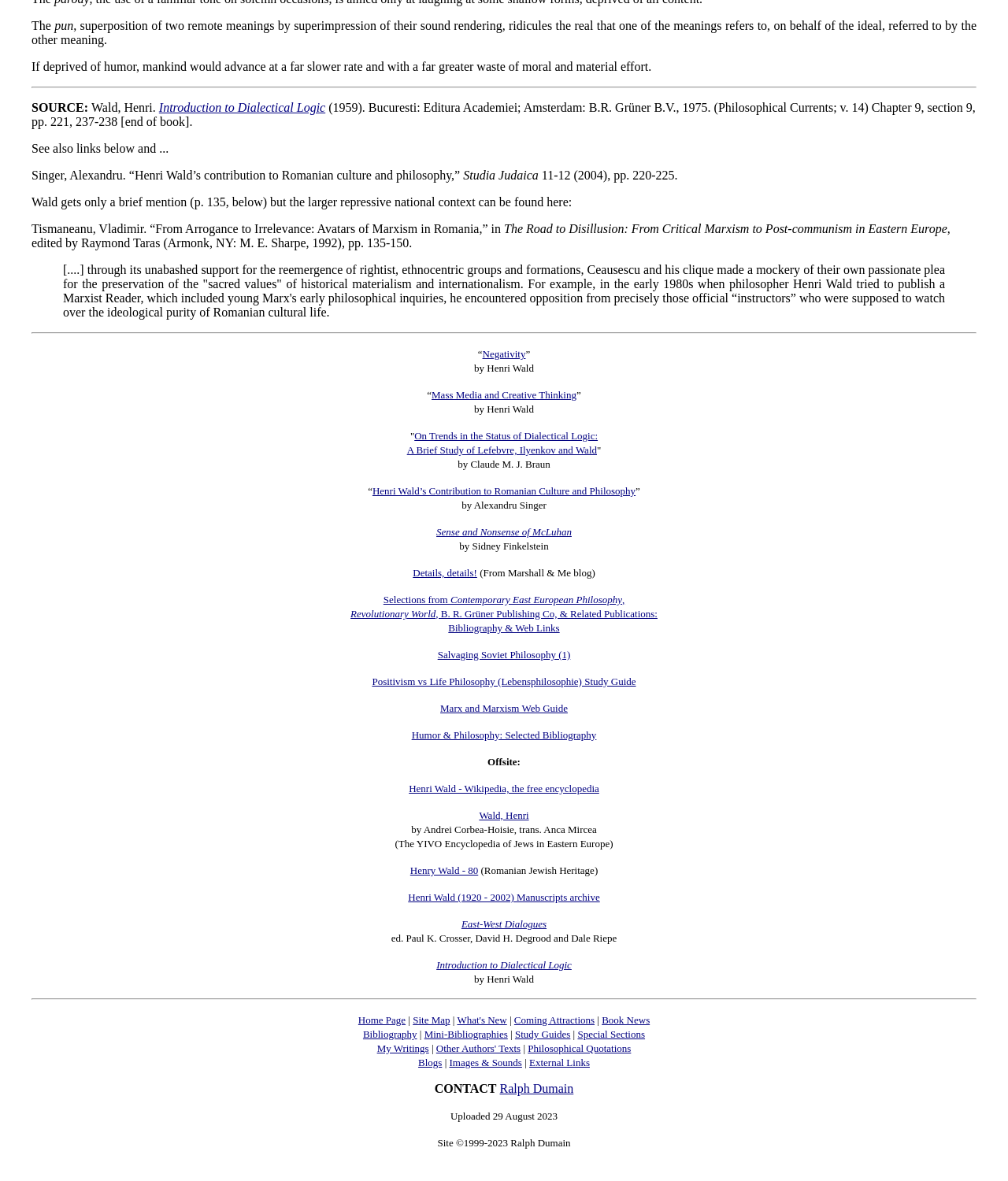Determine the bounding box coordinates of the clickable region to follow the instruction: "Go to 'Home Page'".

[0.355, 0.859, 0.402, 0.869]